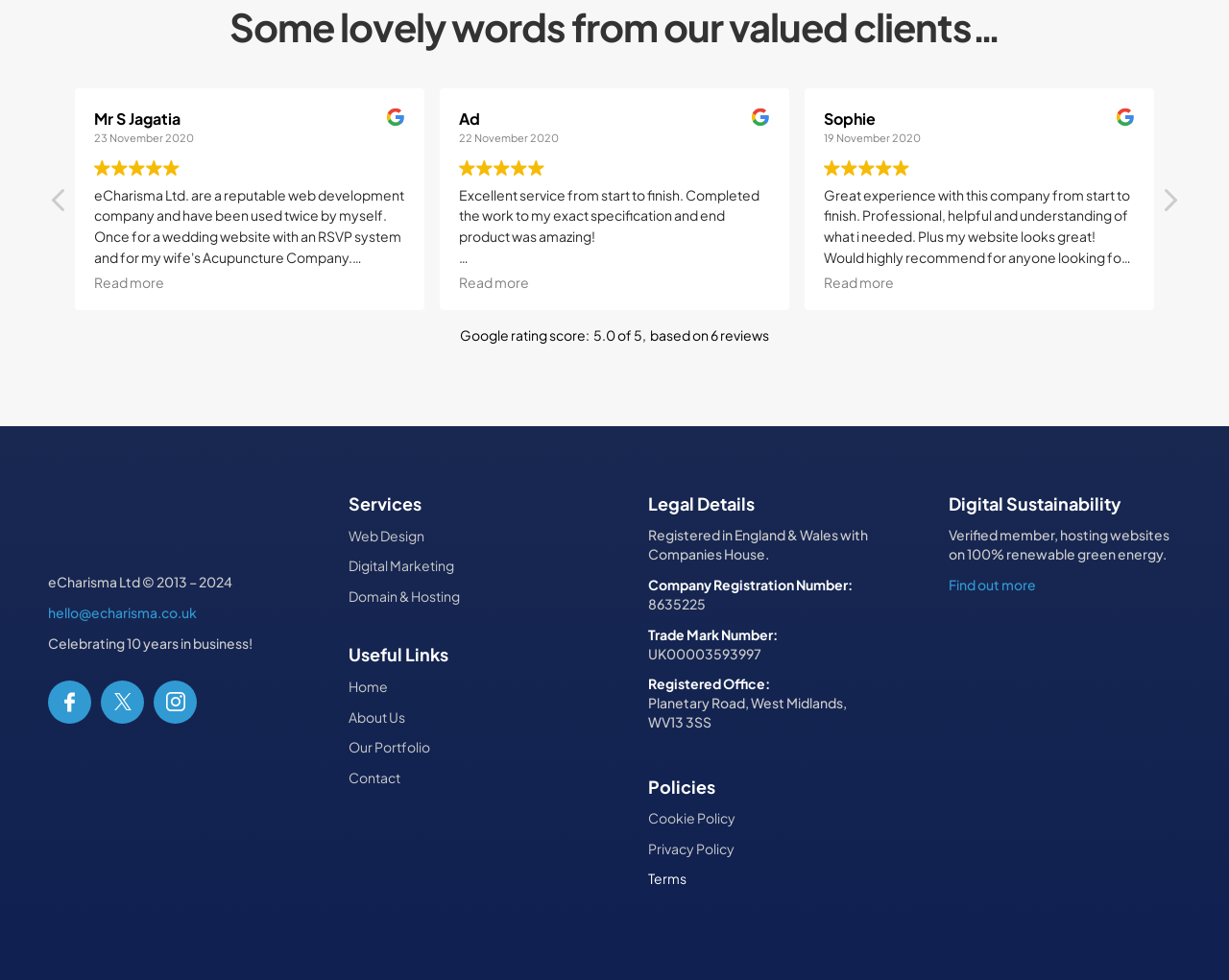What is the location of the registered office of eCharisma Ltd?
Respond with a short answer, either a single word or a phrase, based on the image.

Planetary Road, West Midlands, WV13 3SS